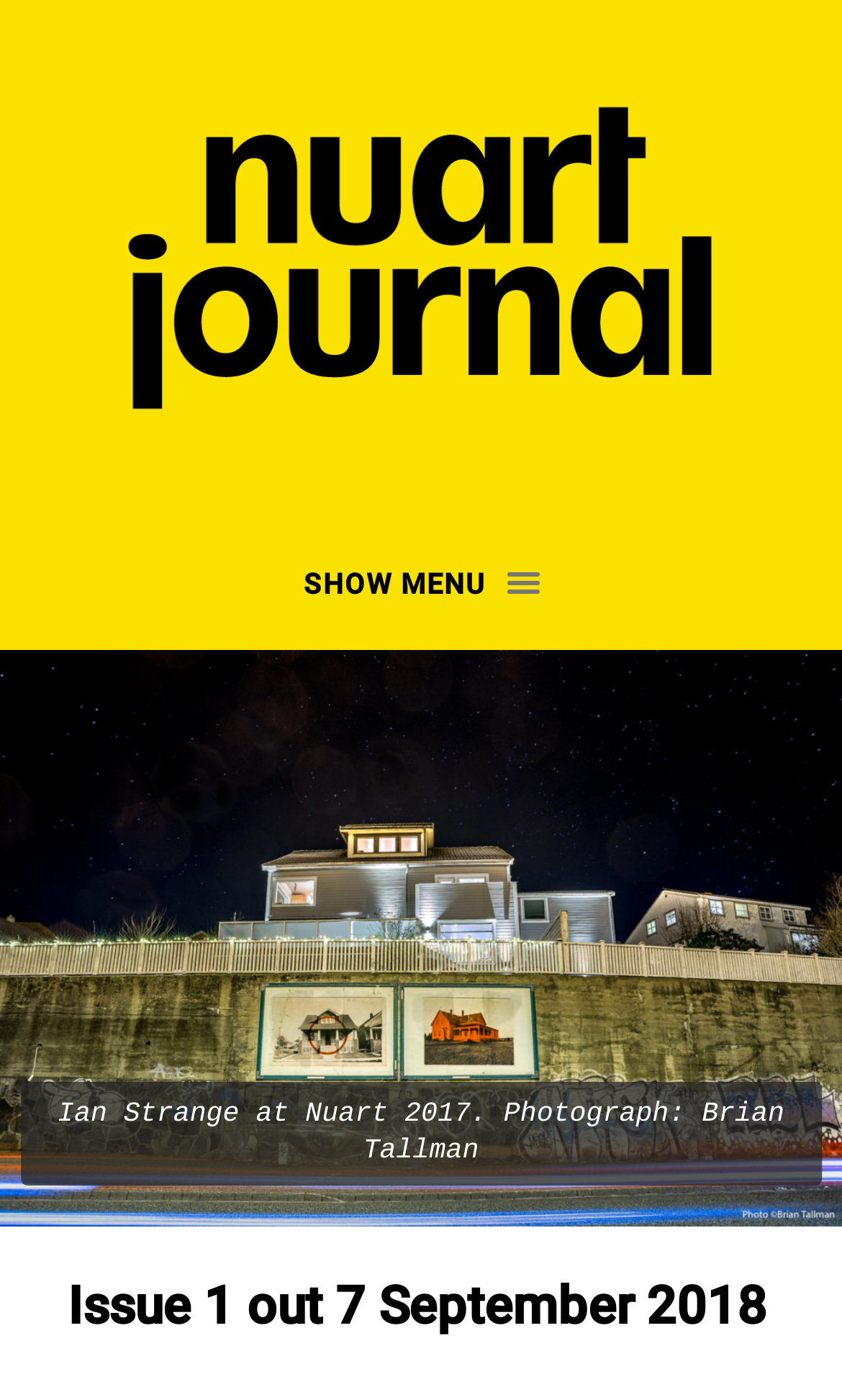What is the title of the issue?
Look at the image and construct a detailed response to the question.

The title of the issue can be found in the middle of the webpage, where it is written as a heading 'Issue 1 out 7 September 2018'.